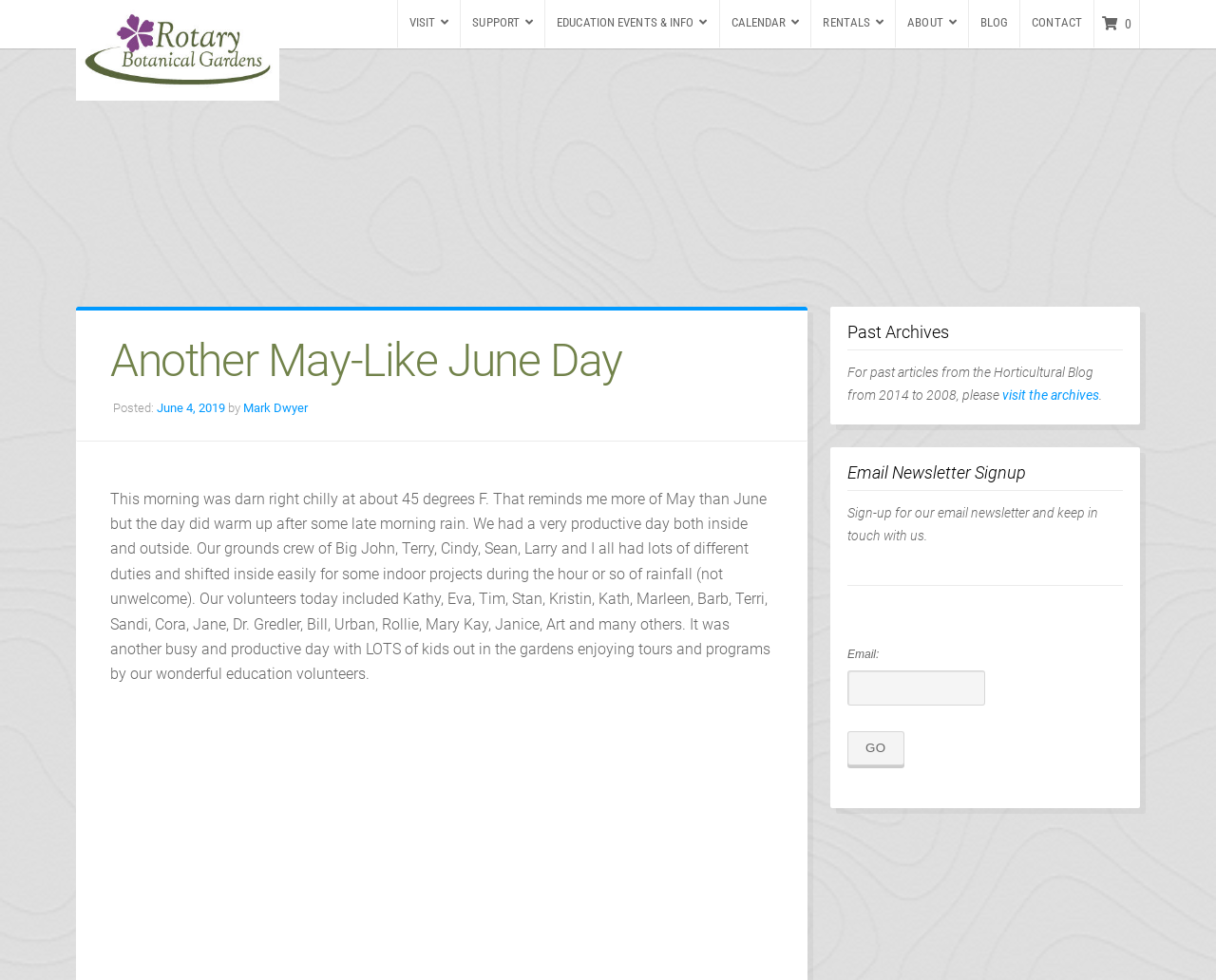What is the name of the botanical gardens?
Provide a detailed answer to the question, using the image to inform your response.

I found the answer by looking at the logo link at the top left of the webpage, which says 'Rotary Botanical Gardens logo'.